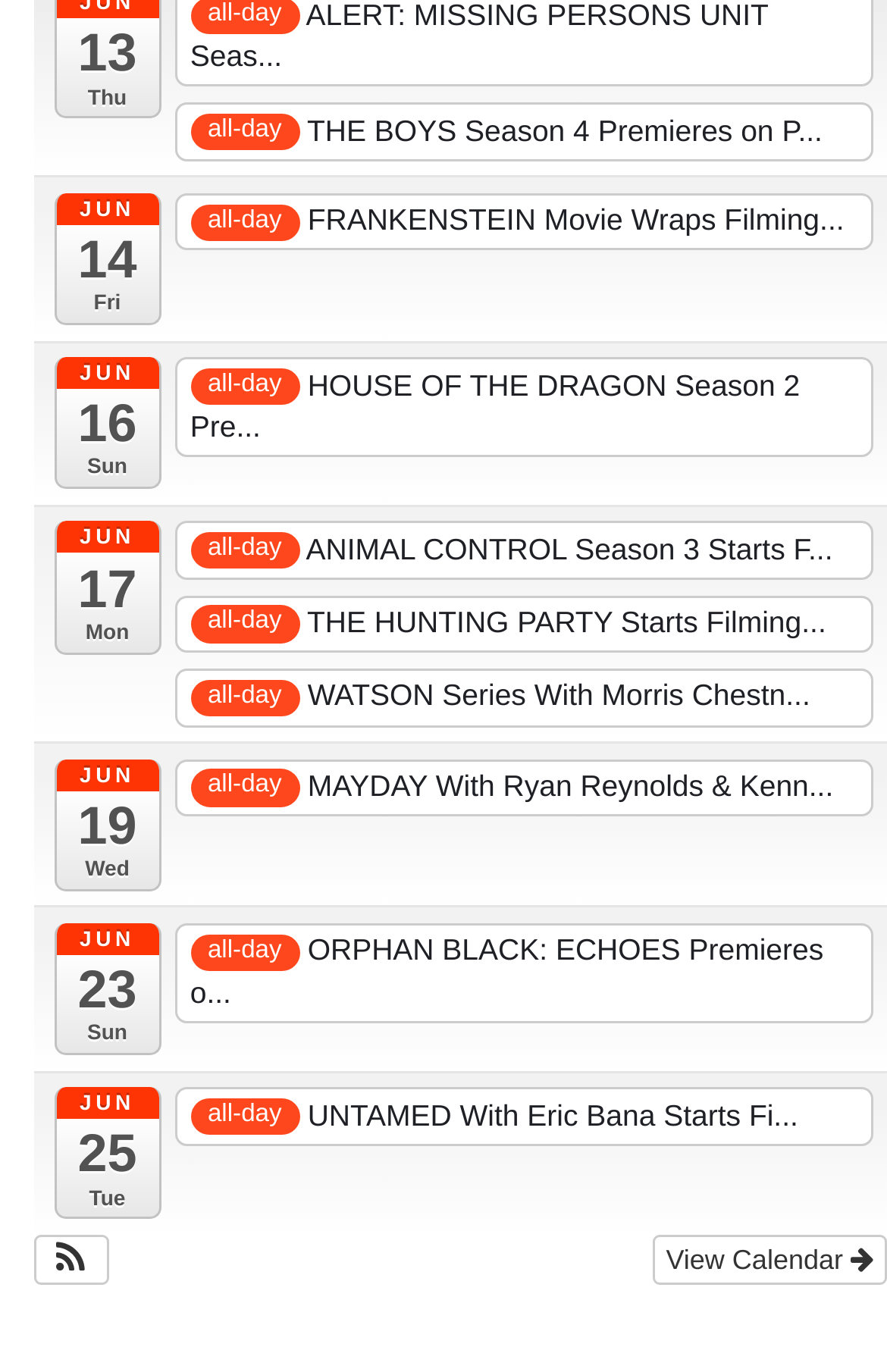Please identify the bounding box coordinates of the clickable region that I should interact with to perform the following instruction: "View calendar". The coordinates should be expressed as four float numbers between 0 and 1, i.e., [left, top, right, bottom].

[0.735, 0.9, 1.0, 0.936]